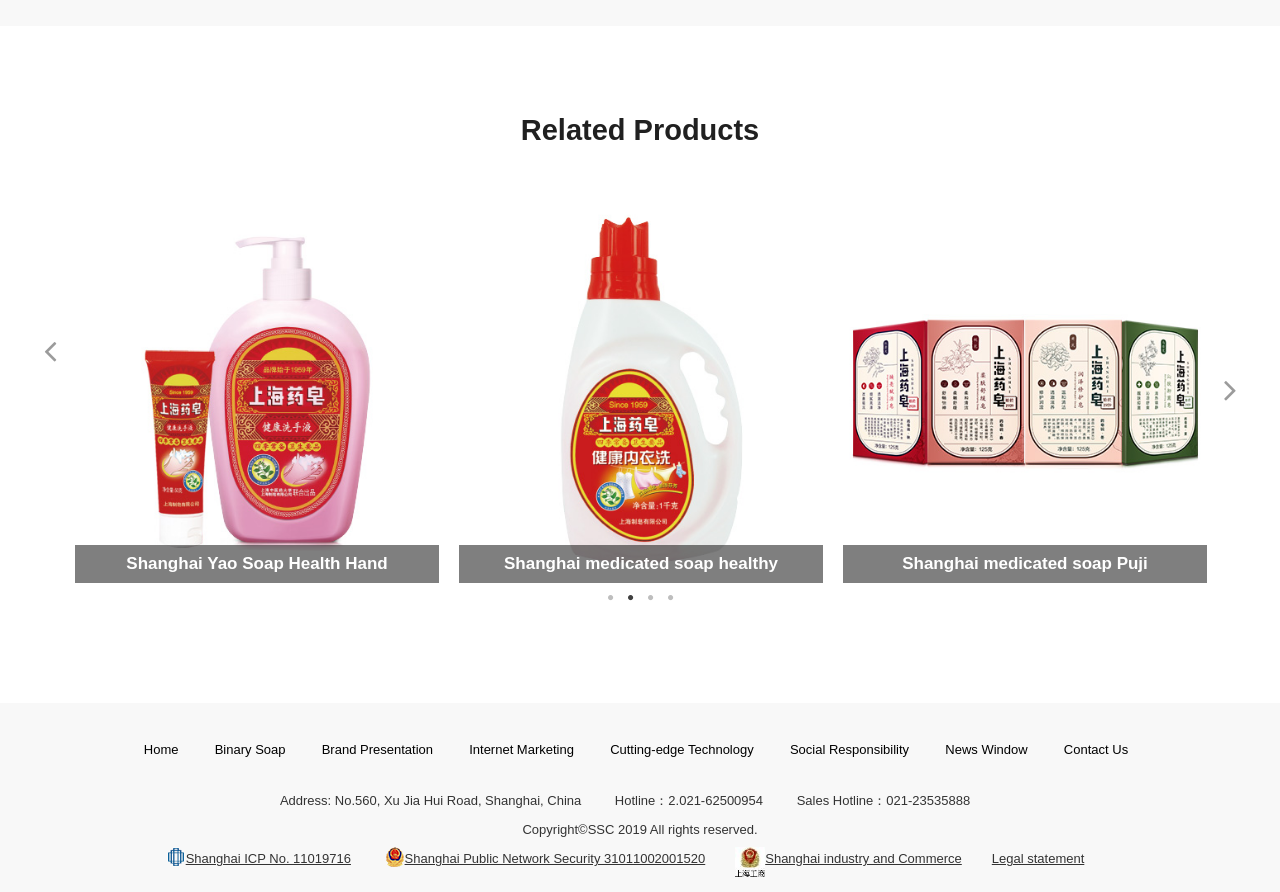Find and specify the bounding box coordinates that correspond to the clickable region for the instruction: "Go to the 'Home' page".

[0.112, 0.828, 0.139, 0.855]